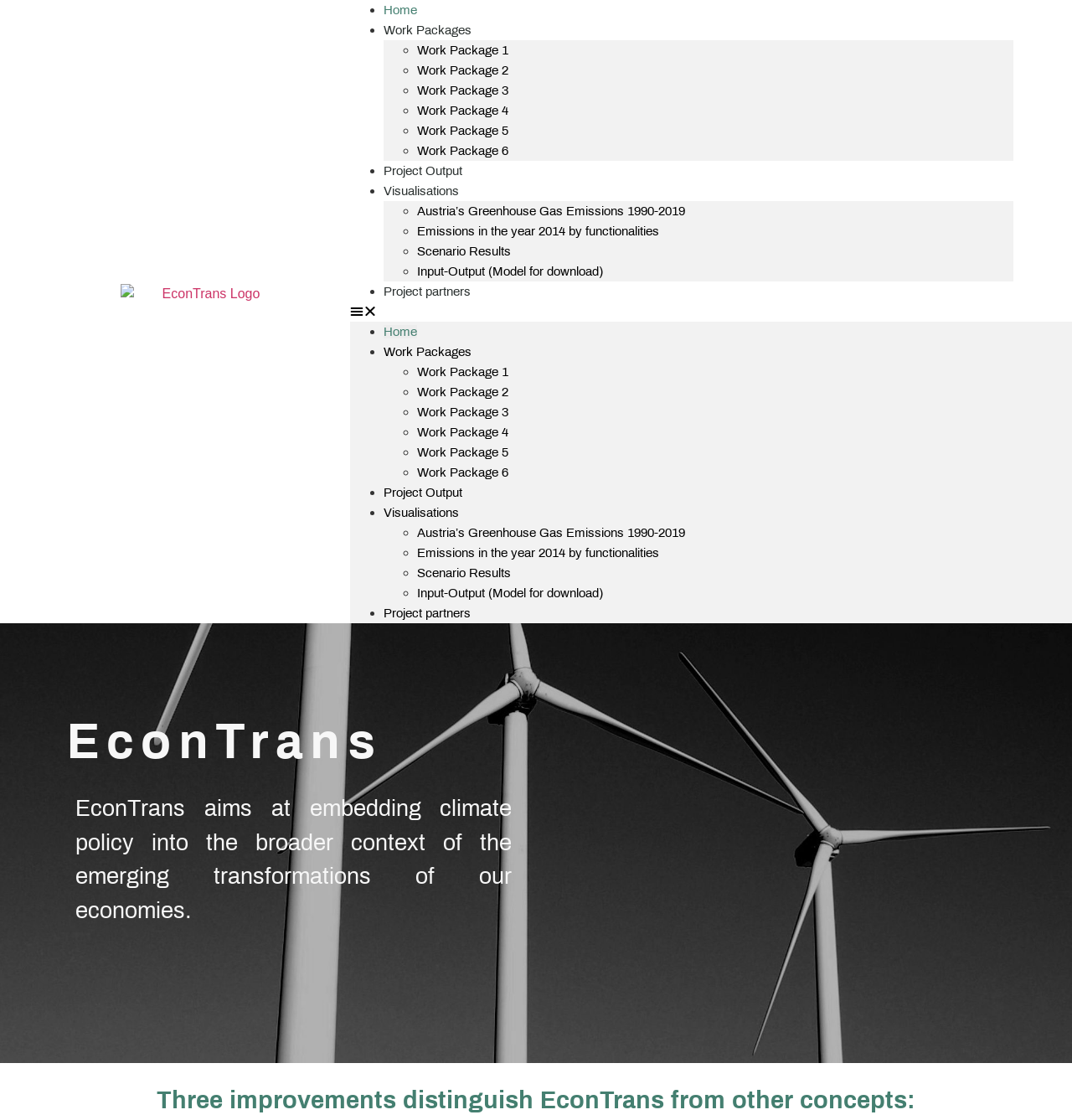Provide the bounding box coordinates of the HTML element this sentence describes: "Input-Output (Model for download)".

[0.389, 0.236, 0.562, 0.248]